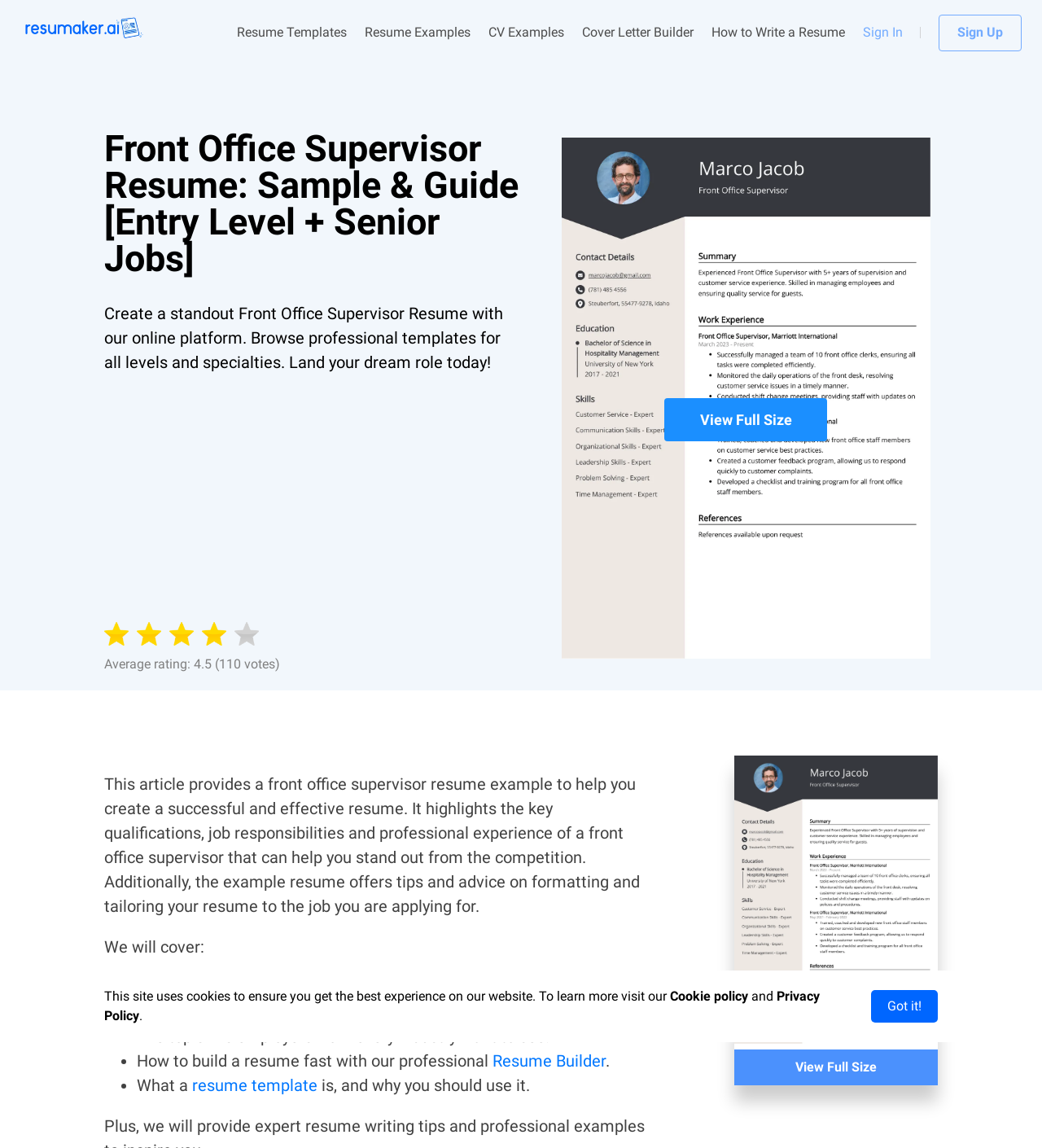Locate the bounding box coordinates of the area that needs to be clicked to fulfill the following instruction: "Click on 'Resume Templates'". The coordinates should be in the format of four float numbers between 0 and 1, namely [left, top, right, bottom].

[0.227, 0.02, 0.333, 0.037]